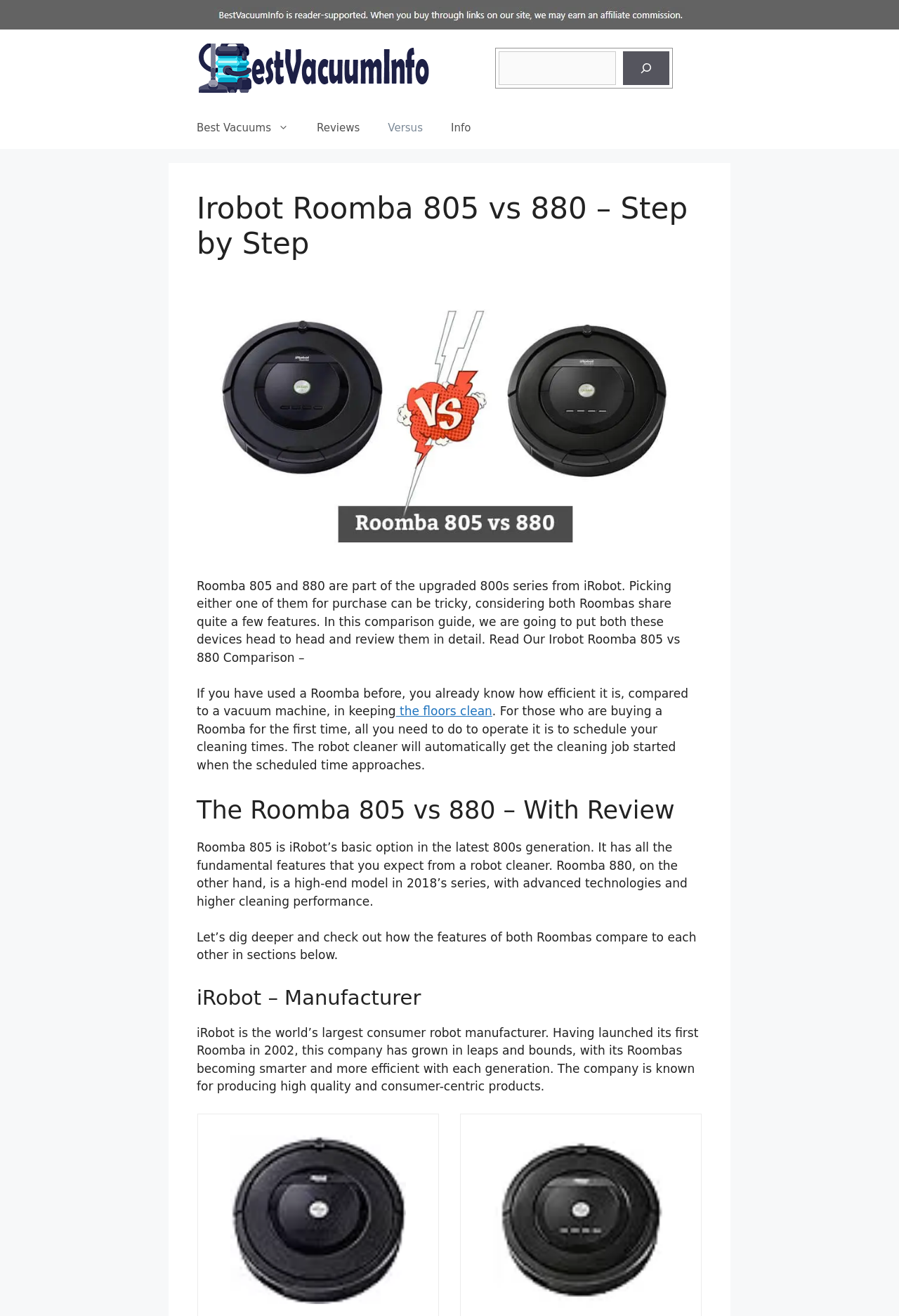Can you find the bounding box coordinates for the element that needs to be clicked to execute this instruction: "Go to Best Vacuums page"? The coordinates should be given as four float numbers between 0 and 1, i.e., [left, top, right, bottom].

[0.203, 0.081, 0.337, 0.113]